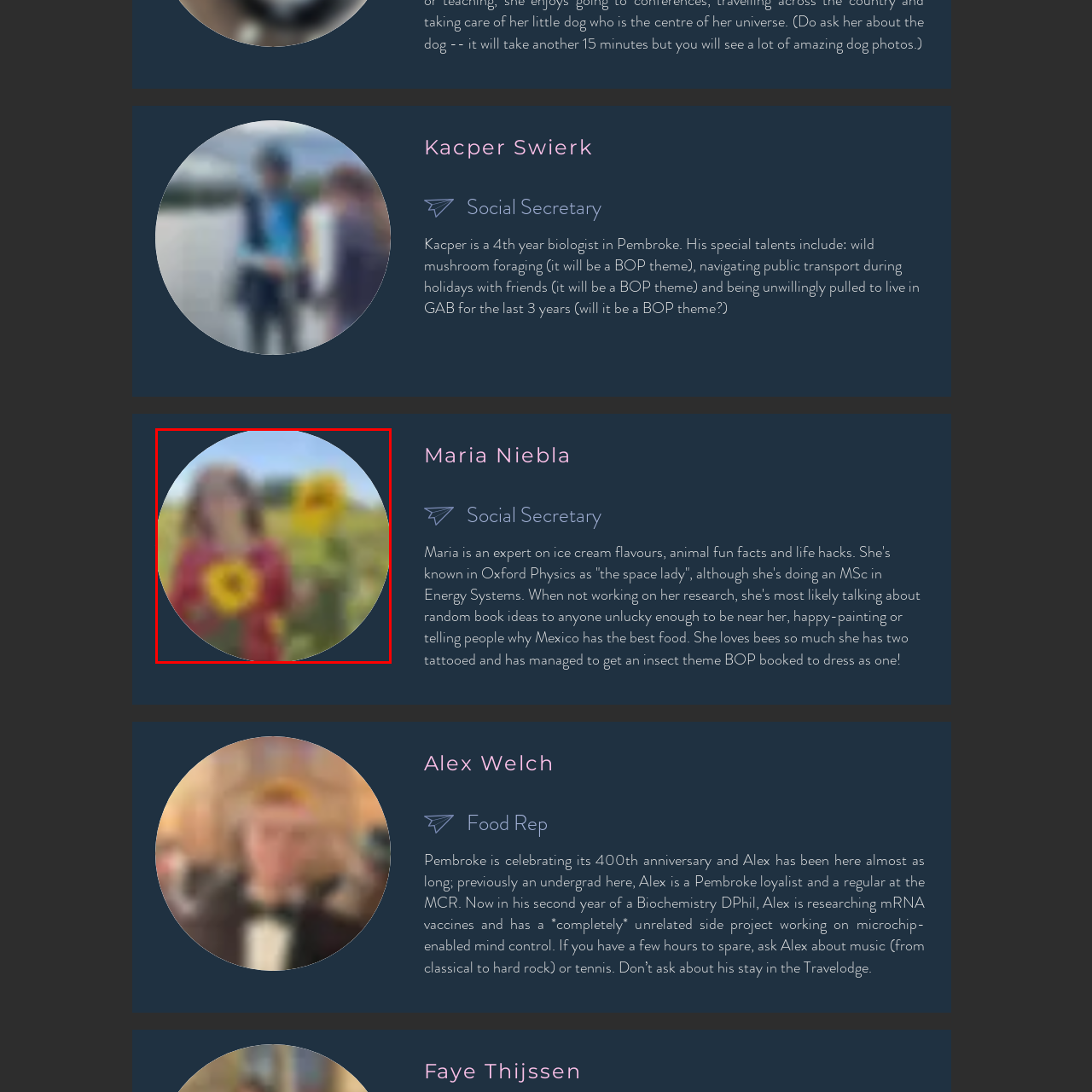Concentrate on the part of the image bordered in red, Is the background of the image sunny? Answer concisely with a word or phrase.

Yes